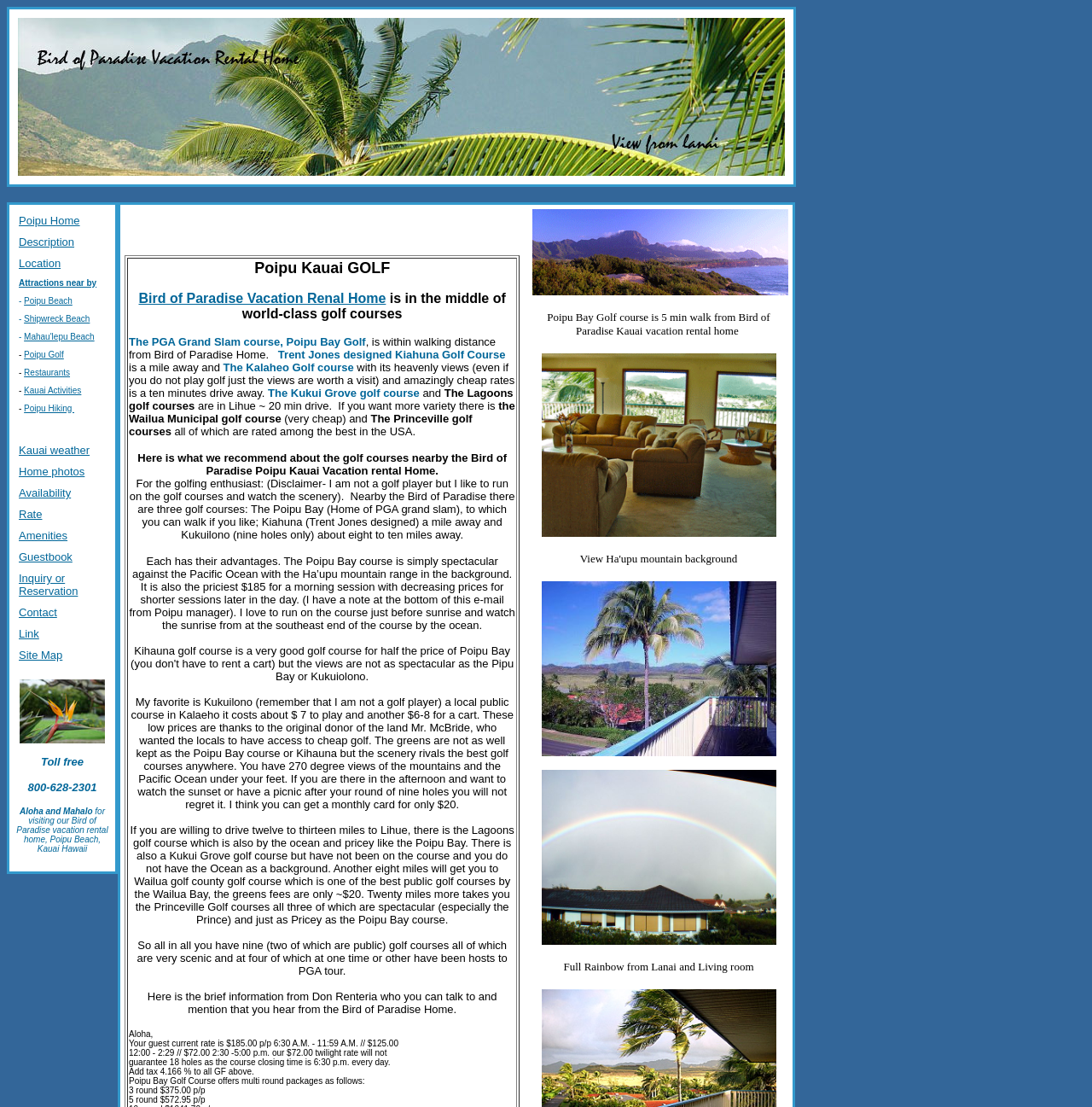Pinpoint the bounding box coordinates of the element to be clicked to execute the instruction: "Check Rate".

[0.014, 0.456, 0.1, 0.473]